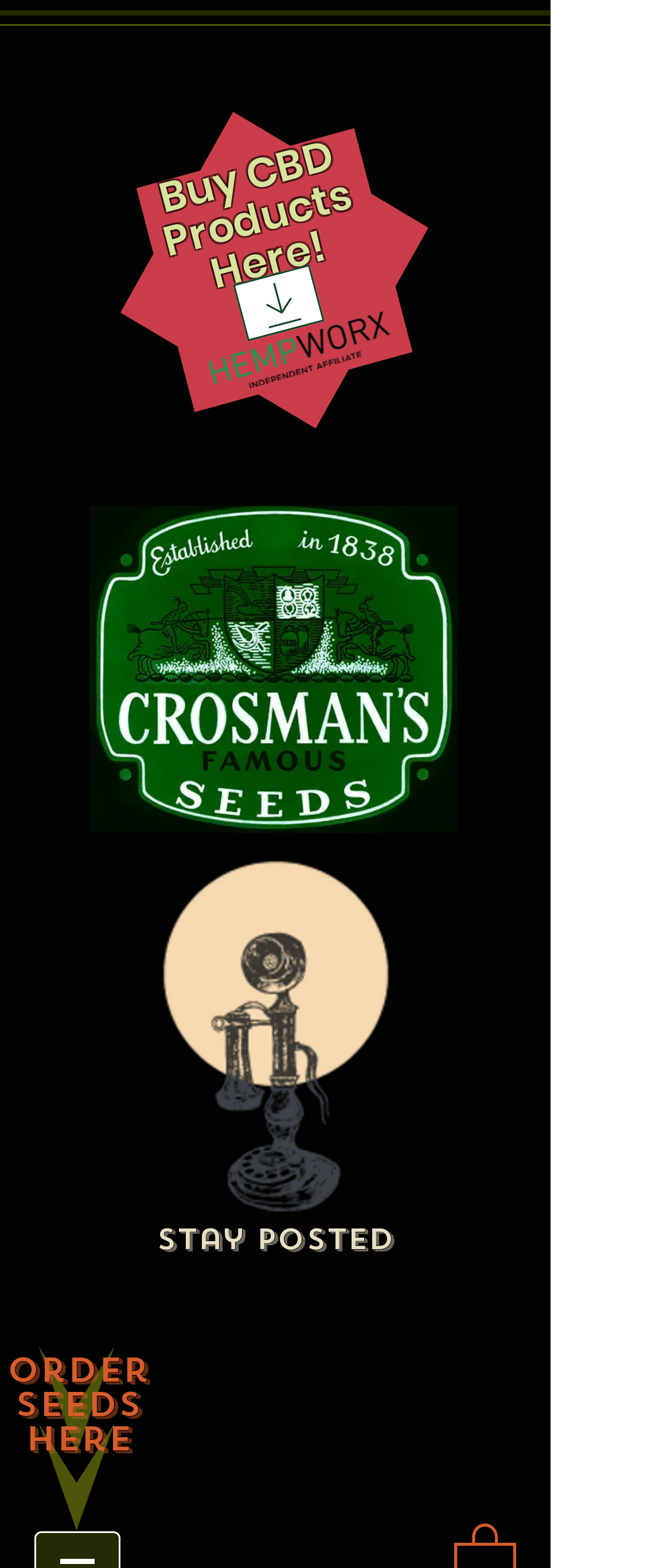Provide a short, one-word or phrase answer to the question below:
How many headings are there on this webpage?

3